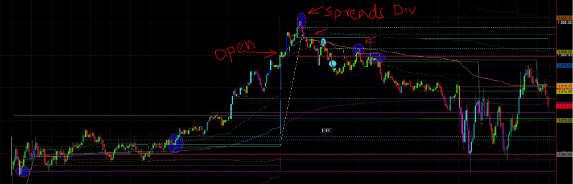Answer the question with a single word or phrase: 
What should traders closely monitor according to the chart?

Spread behaviors